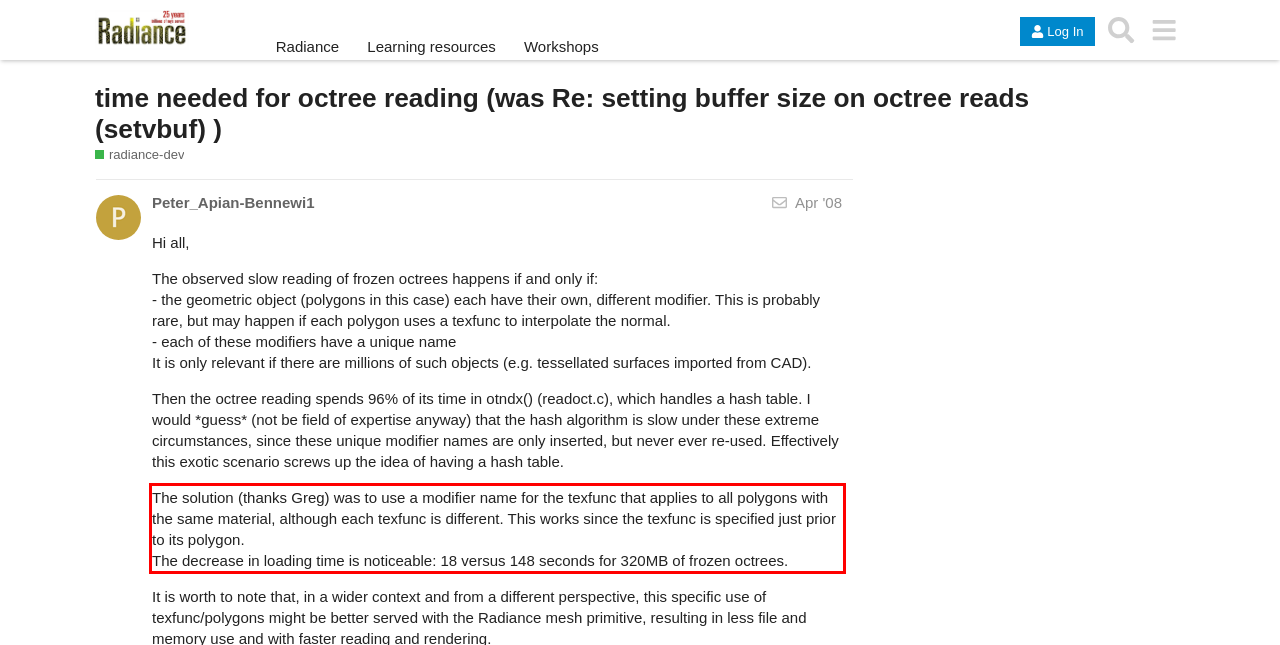Within the screenshot of a webpage, identify the red bounding box and perform OCR to capture the text content it contains.

The solution (thanks Greg) was to use a modifier name for the texfunc that applies to all polygons with the same material, although each texfunc is different. This works since the texfunc is specified just prior to its polygon. The decrease in loading time is noticeable: 18 versus 148 seconds for 320MB of frozen octrees.